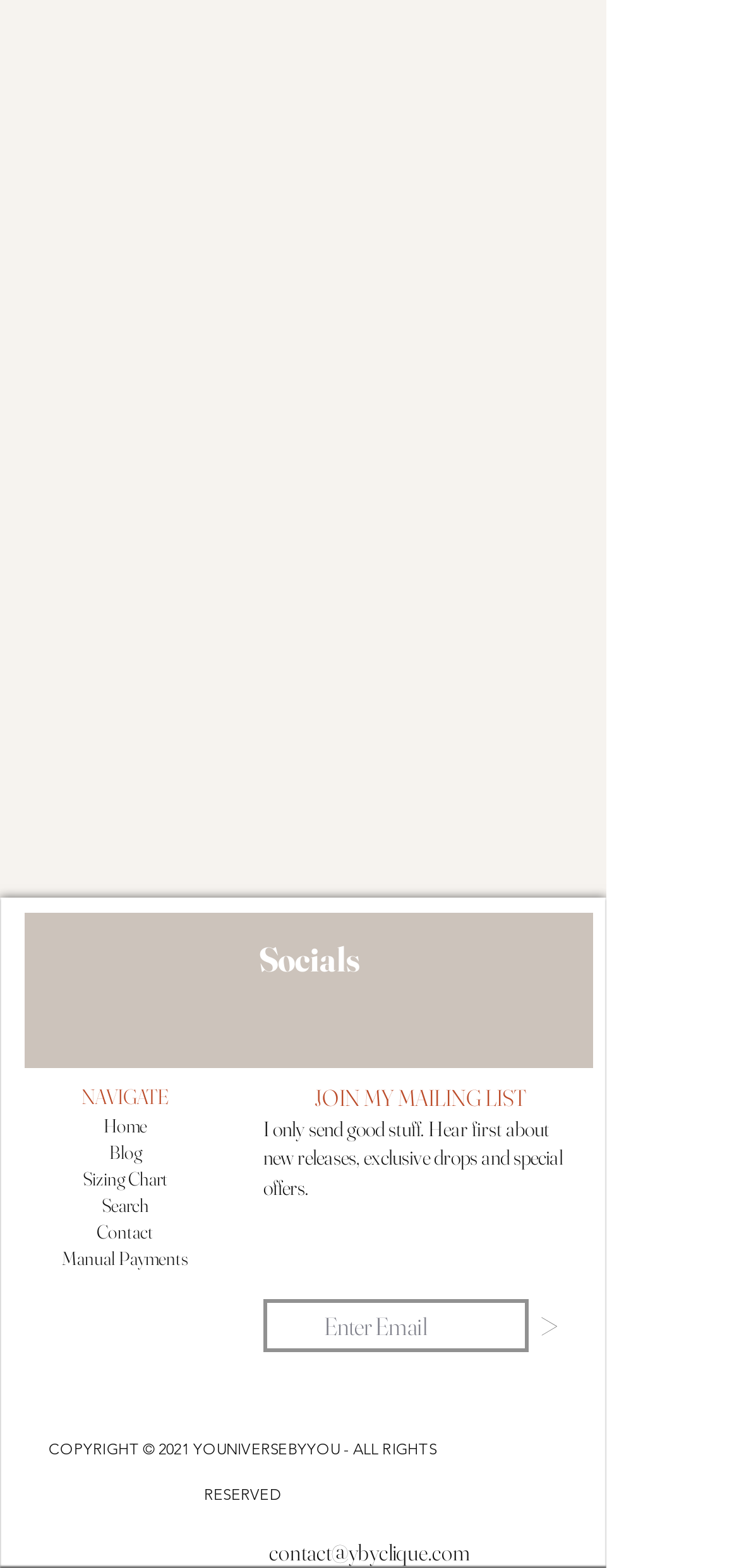Refer to the image and provide a thorough answer to this question:
How many links are in the navigation bar?

The navigation bar has 7 links, which are 'Home', 'Blog', 'Sizing', 'Chart', 'Search', 'Contact', and 'Manual Payments'. These links are located below the 'NAVIGATE' heading with bounding boxes ranging from [0.14, 0.71, 0.199, 0.725] to [0.083, 0.794, 0.255, 0.81].